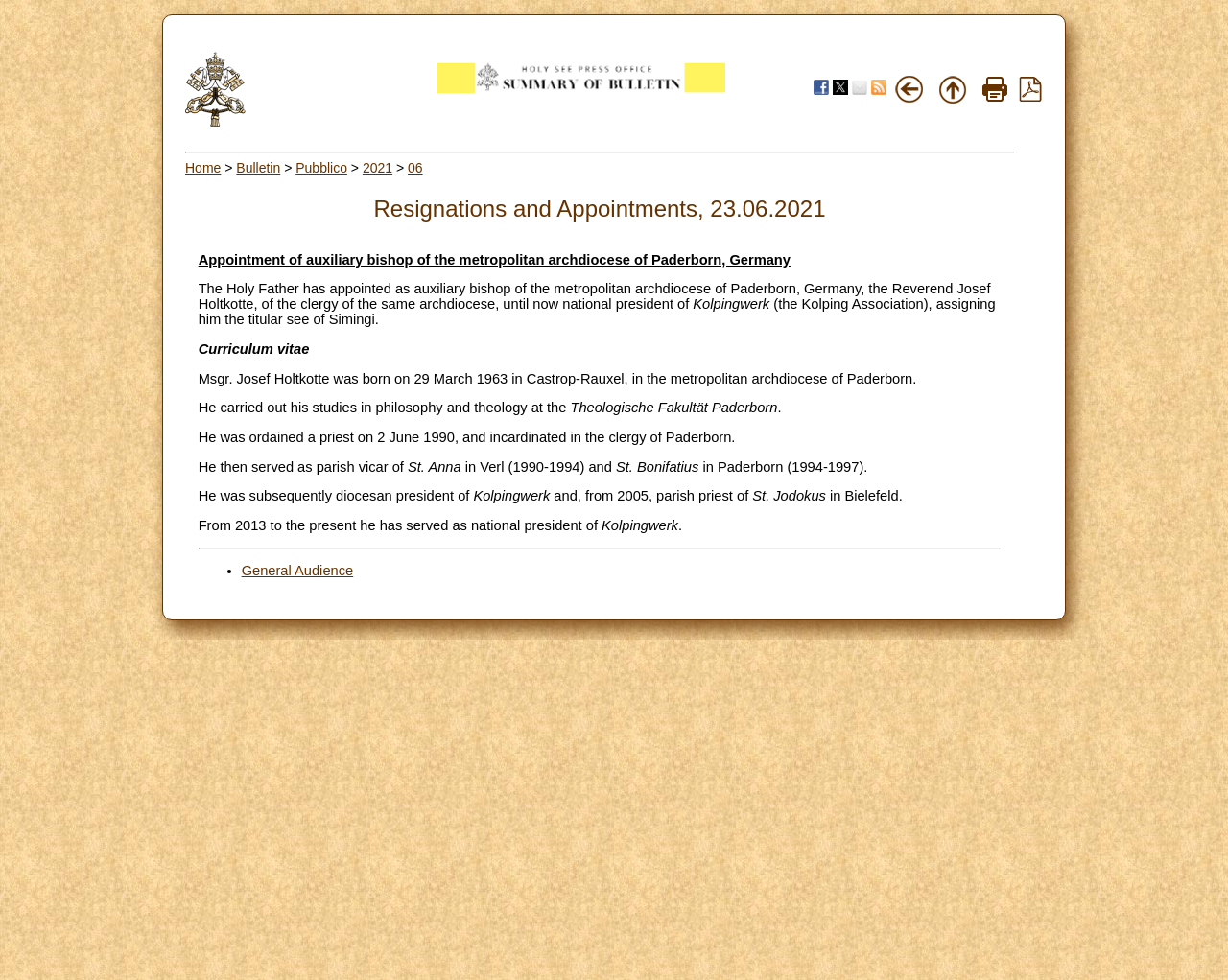What is the name of the bishop appointed?
Please provide a single word or phrase as your answer based on the image.

Josef Holtkotte